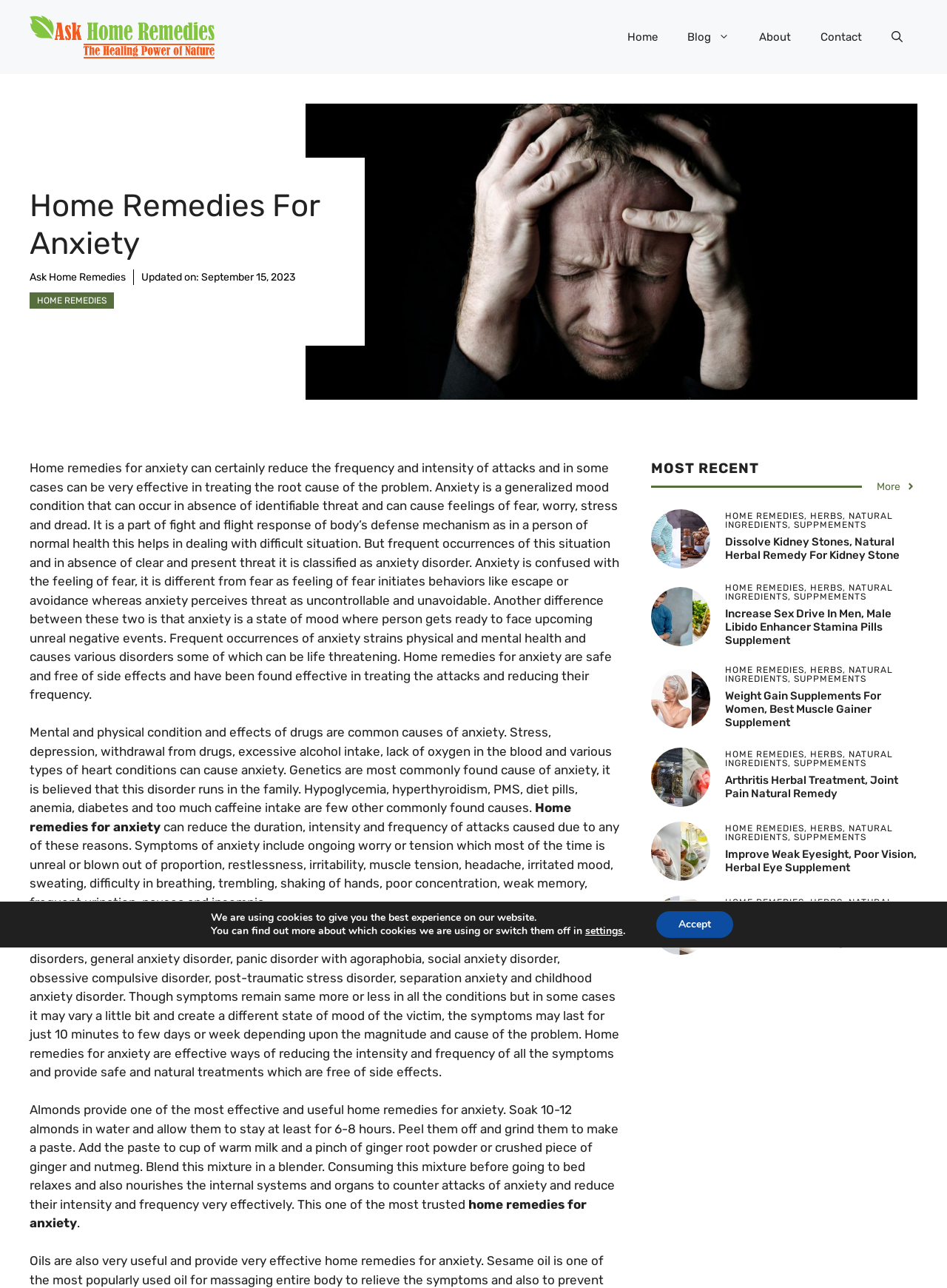Find and specify the bounding box coordinates that correspond to the clickable region for the instruction: "click the 'Home' link".

[0.647, 0.011, 0.71, 0.046]